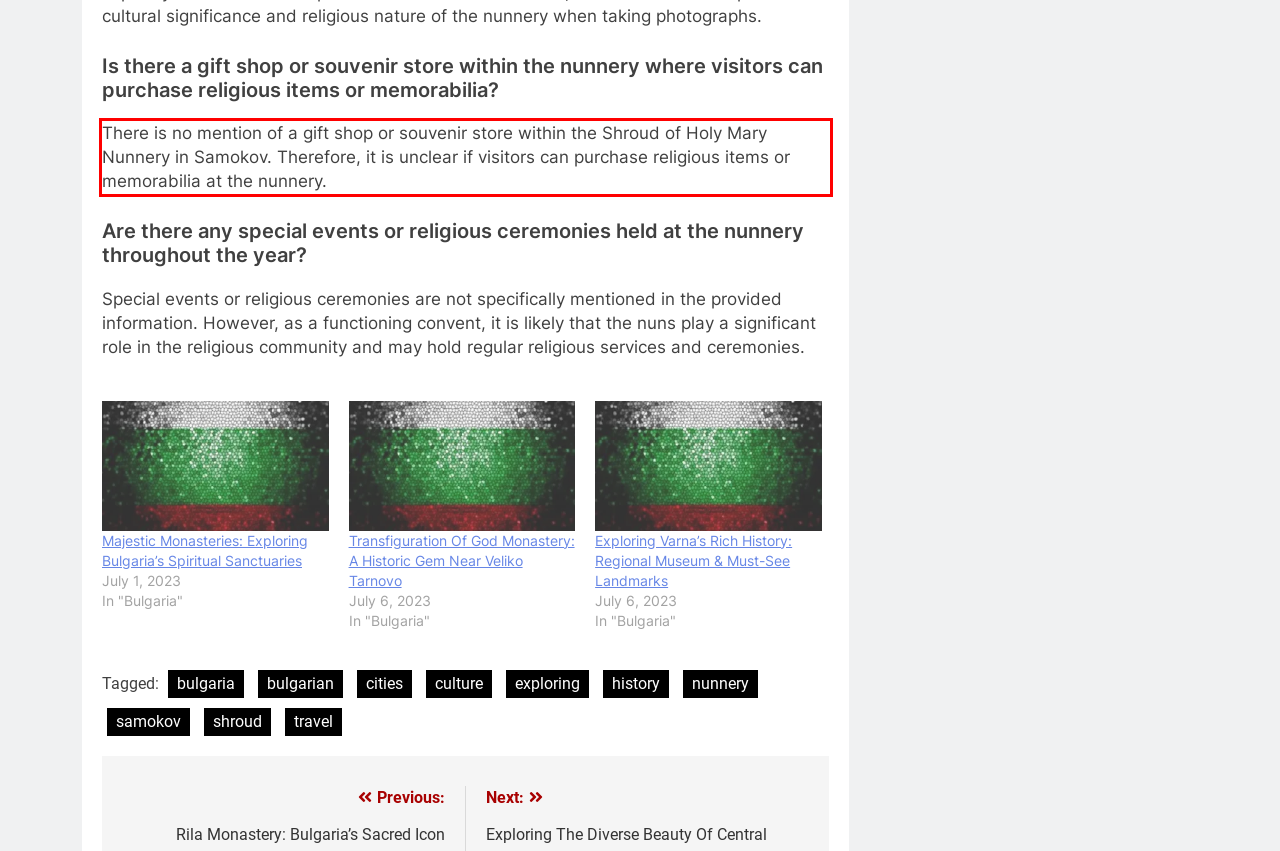Analyze the red bounding box in the provided webpage screenshot and generate the text content contained within.

There is no mention of a gift shop or souvenir store within the Shroud of Holy Mary Nunnery in Samokov. Therefore, it is unclear if visitors can purchase religious items or memorabilia at the nunnery.